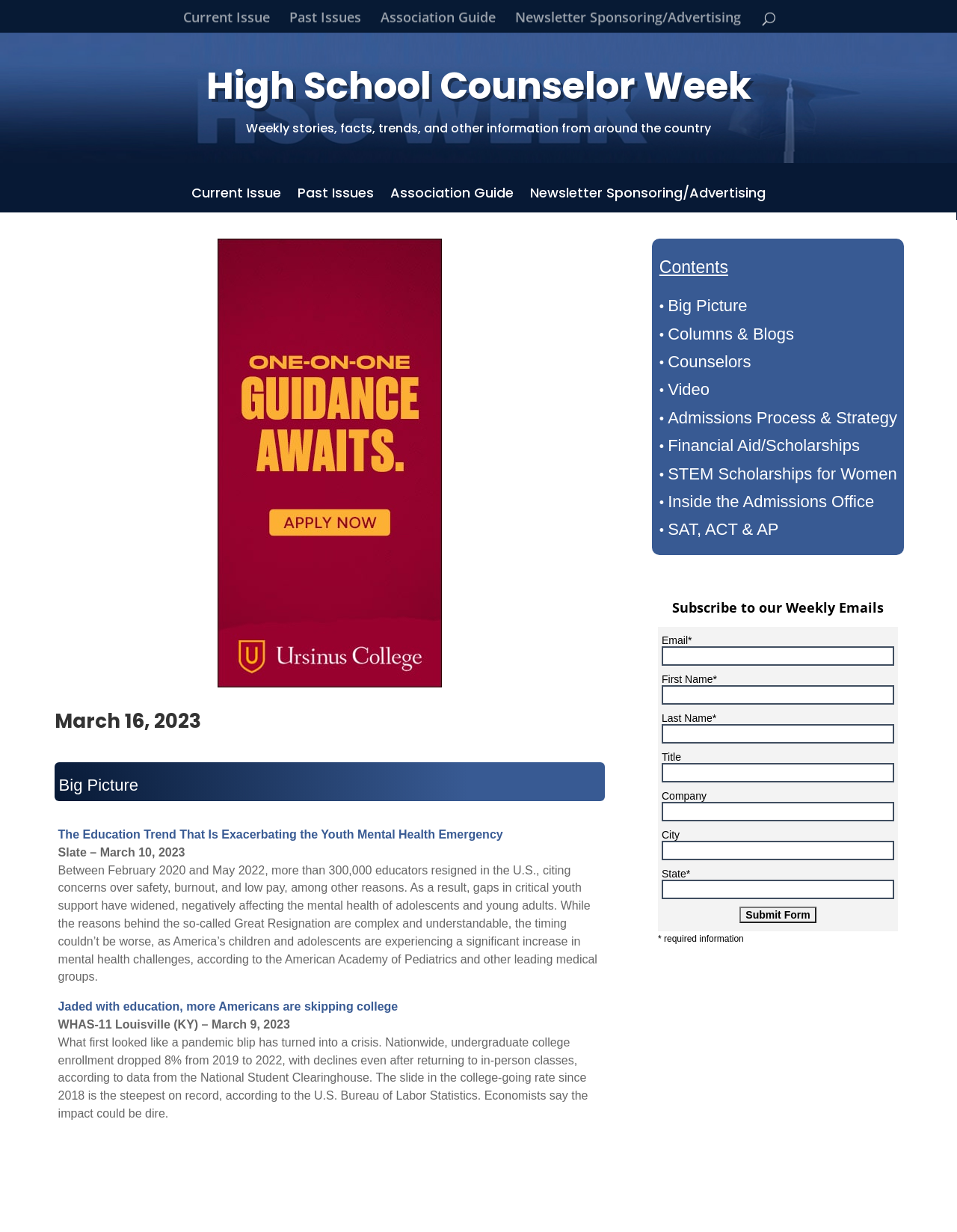Please reply to the following question using a single word or phrase: 
What type of scholarships are promoted on this webpage?

STEM Scholarships for Women